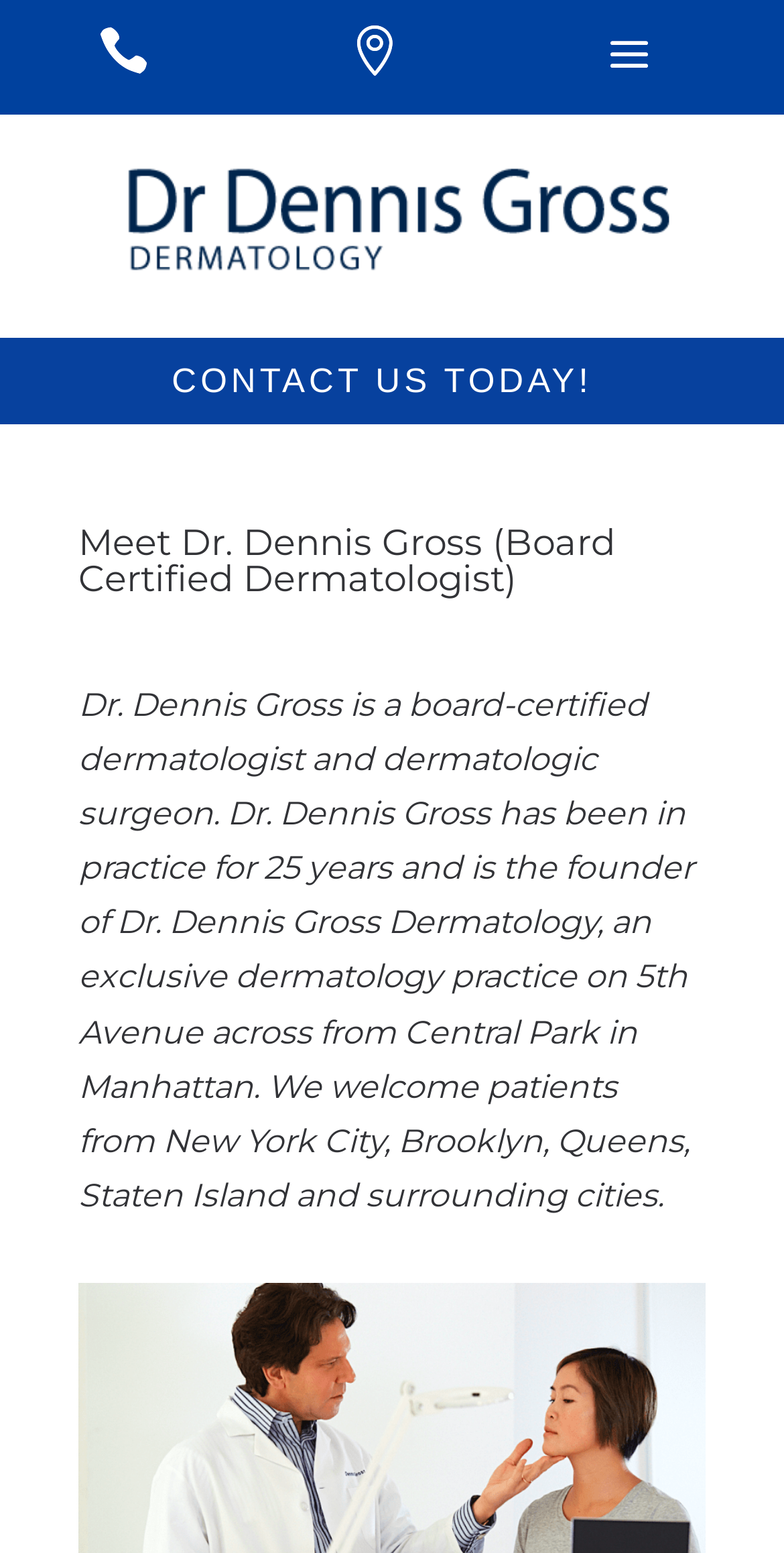What is Dr. Dennis Gross's profession?
Please provide a comprehensive answer based on the details in the screenshot.

Based on the webpage, Dr. Dennis Gross is a board-certified dermatologist and dermatologic surgeon, as mentioned in the heading and the paragraph describing him.